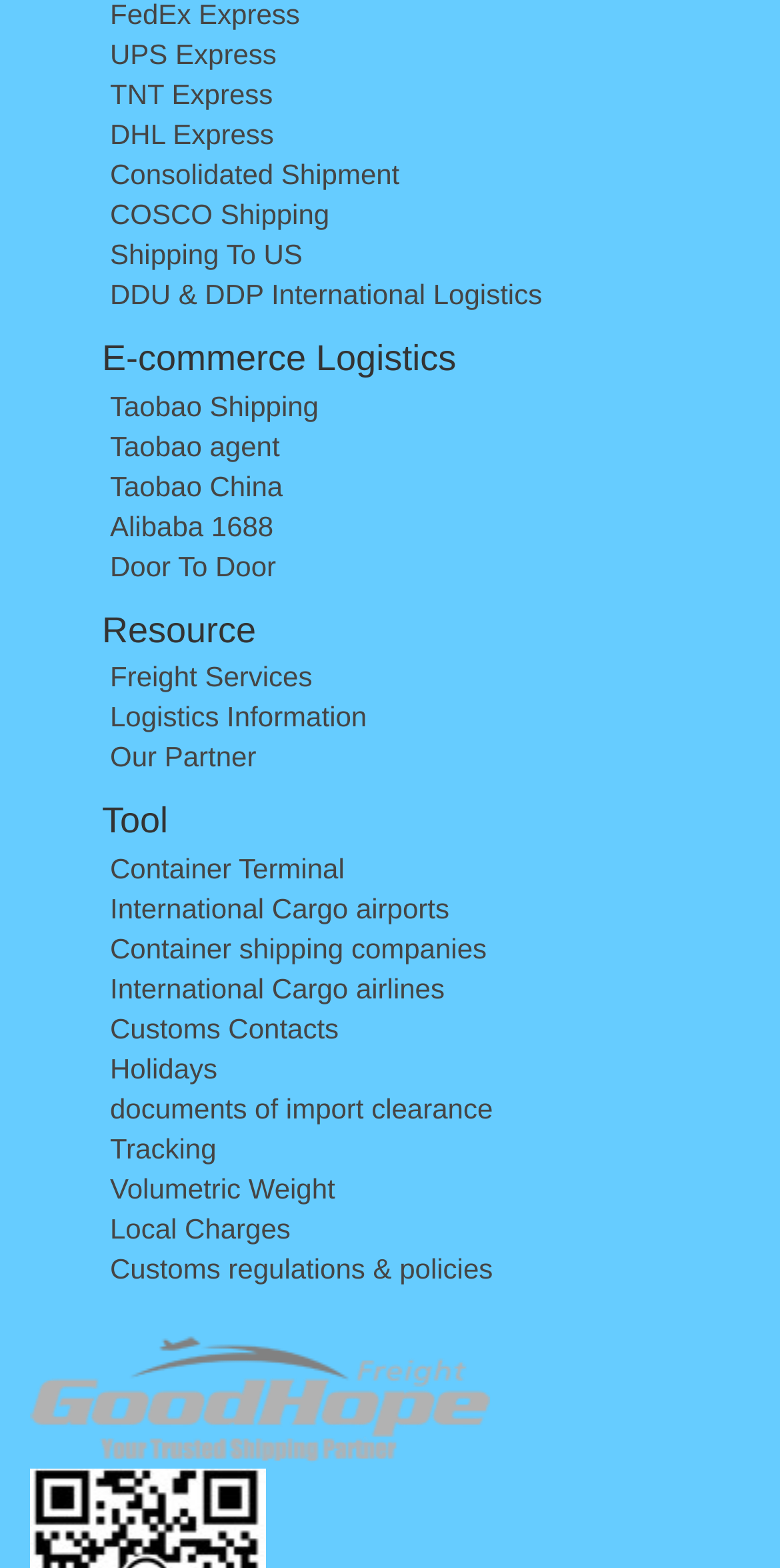Give a concise answer using one word or a phrase to the following question:
What is the image at the bottom of the page?

goodhope freight wechat